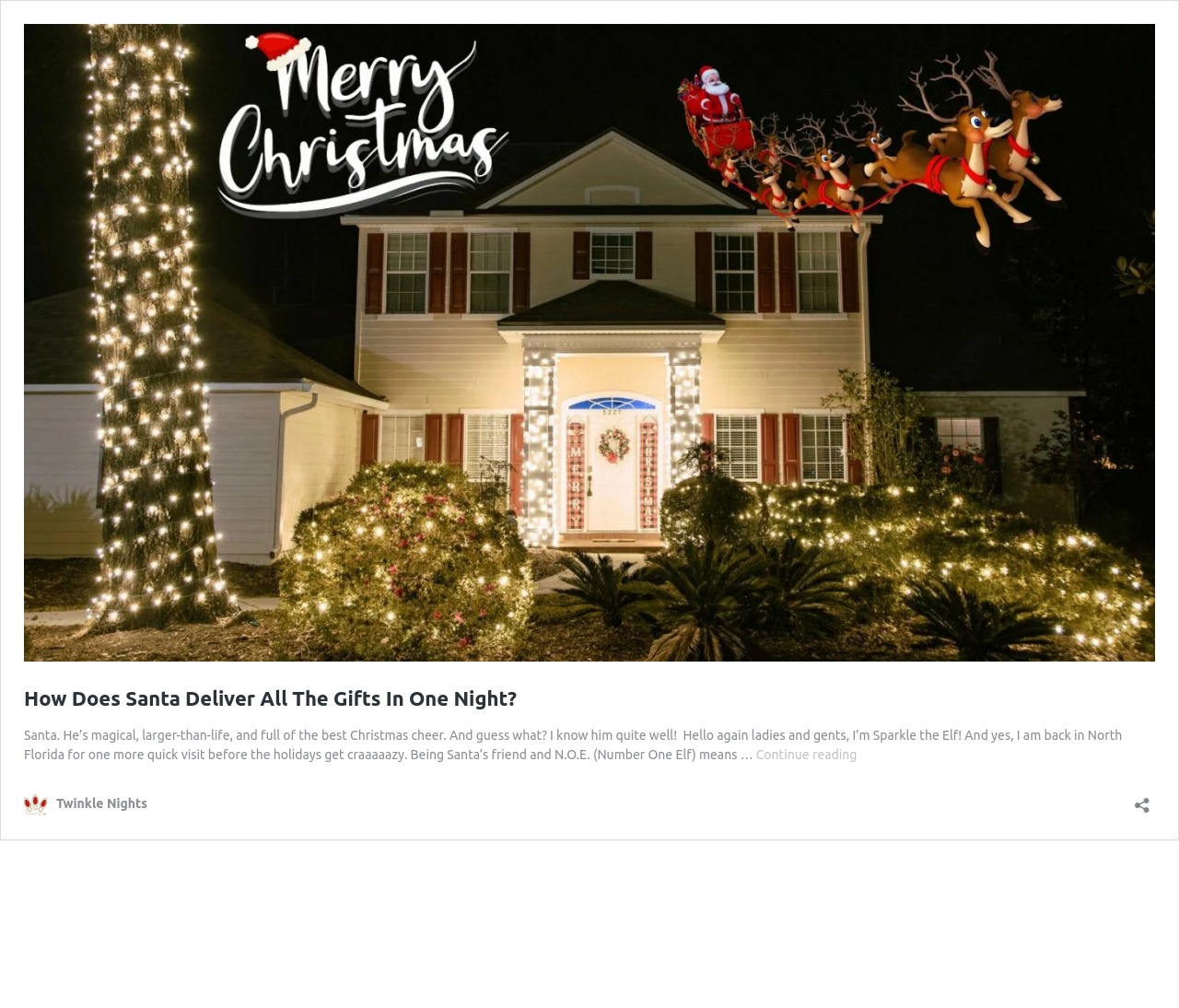What is the purpose of the 'Open sharing dialog' button?
Answer the question with a single word or phrase, referring to the image.

To share content